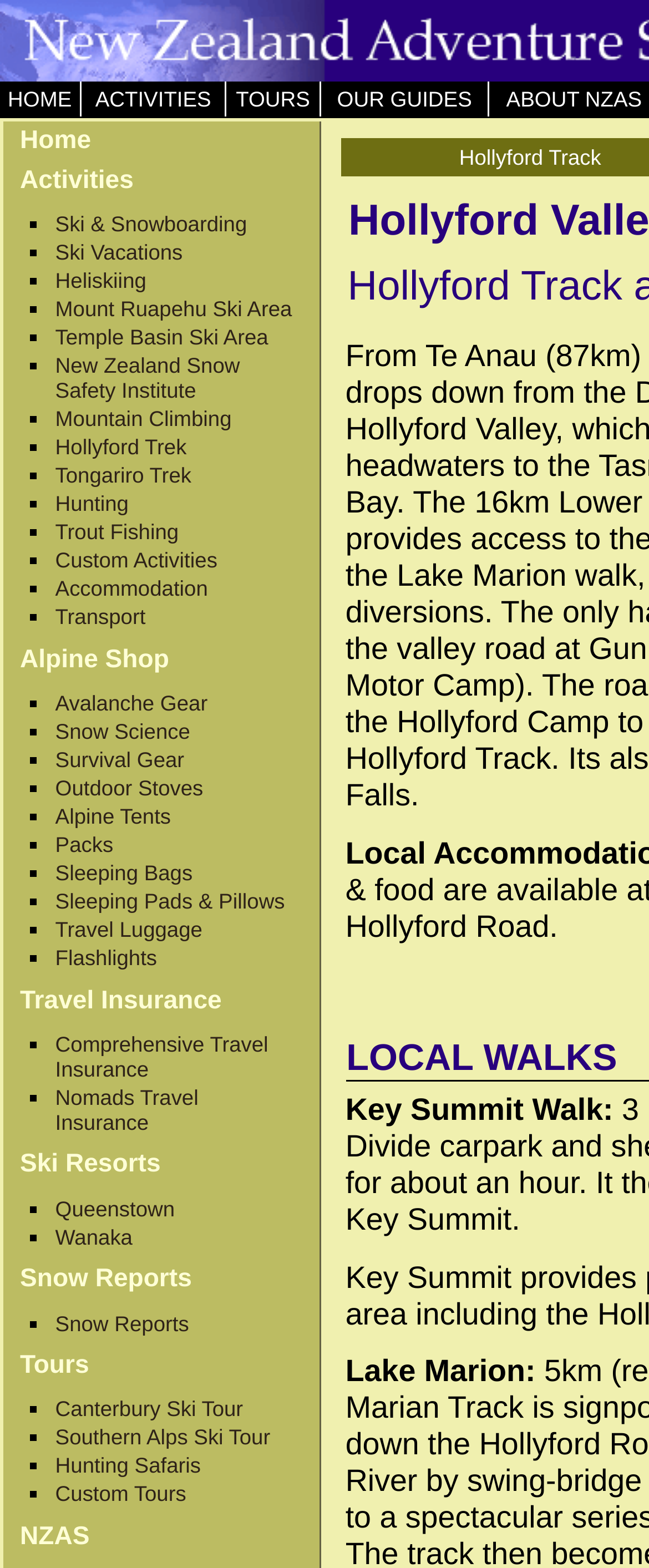What is the base camp for the Hollyford Track?
Please ensure your answer to the question is detailed and covers all necessary aspects.

Based on the meta description, it is mentioned that Gunns Camp is the base camp for the Hollyford Track, which is a trekking and hiking route within Fiordland National Park, New Zealand.